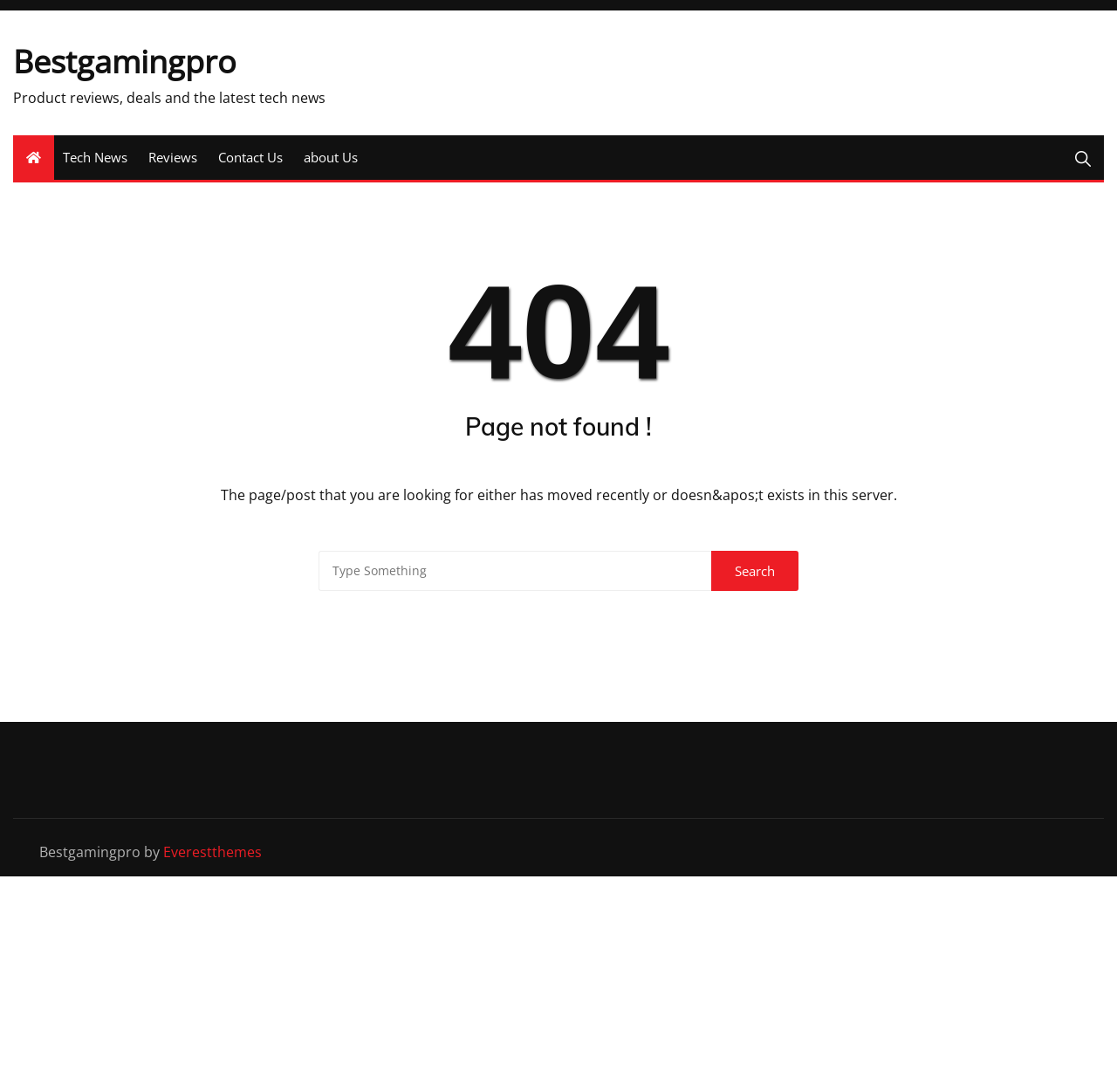Describe all the visual and textual components of the webpage comprehensively.

The webpage is titled "Page not found – Bestgamingpro" and appears to be an error page. At the top left, there is a link to "Bestgamingpro" and a brief description of the website, "Product reviews, deals and the latest tech news". Below this, there are several links to different sections of the website, including "Tech News", "Reviews", "Contact Us", and "About Us". 

On the top right, there is a small icon represented by "\uf4a5". The main content of the page is divided into two sections. The top section has a large heading "404" and a subheading "Page not found!" in a prominent font. Below this, there is a paragraph of text explaining that the page or post being searched for either has moved recently or does not exist on the server.

Underneath this text, there is a search bar with a placeholder text "Type Something" and a "Search" button. The search bar is positioned roughly in the middle of the page. At the bottom of the page, there is a footer section with a copyright notice, "Bestgamingpro by Everestthemes".